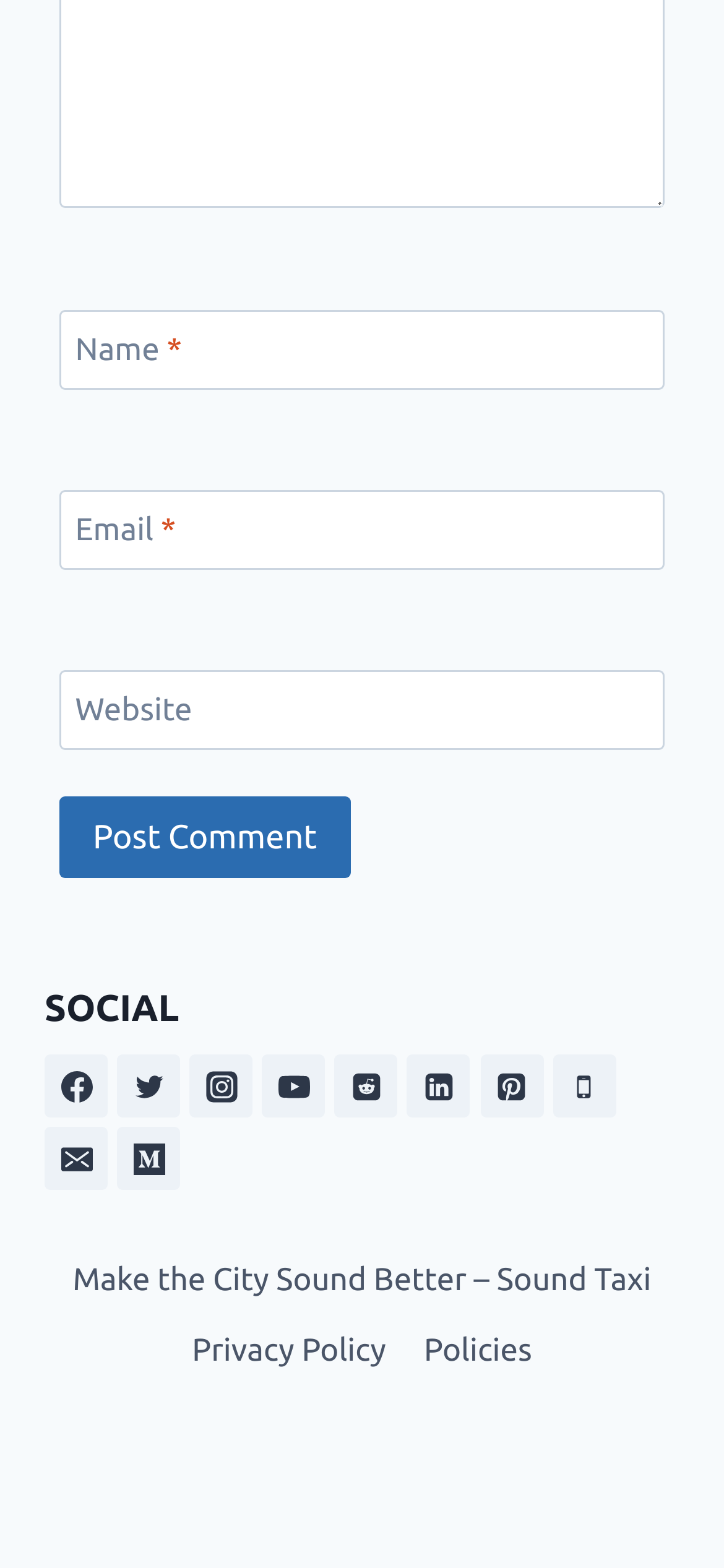Kindly determine the bounding box coordinates for the area that needs to be clicked to execute this instruction: "Enter your name".

[0.082, 0.197, 0.918, 0.248]